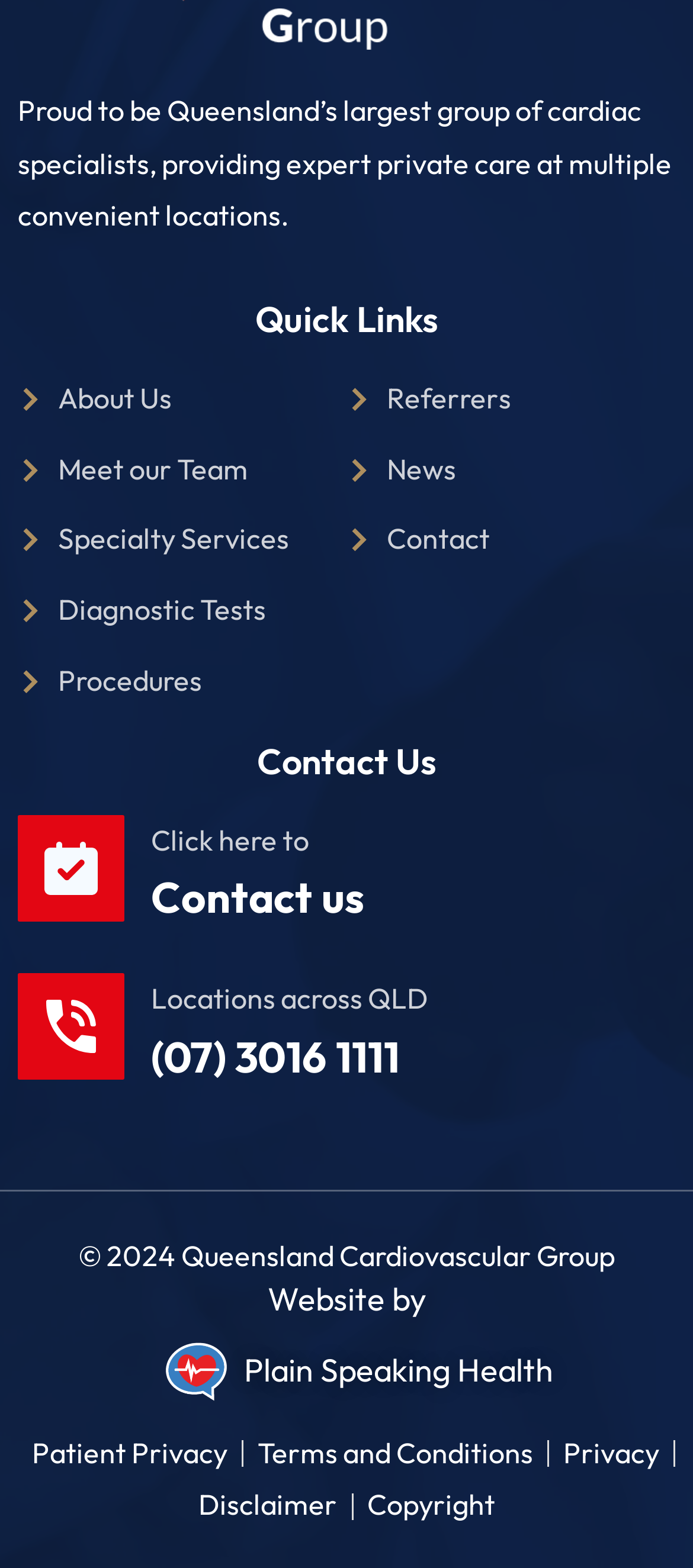Please identify the bounding box coordinates of the element on the webpage that should be clicked to follow this instruction: "Check Patient Privacy". The bounding box coordinates should be given as four float numbers between 0 and 1, formatted as [left, top, right, bottom].

[0.046, 0.91, 0.328, 0.944]